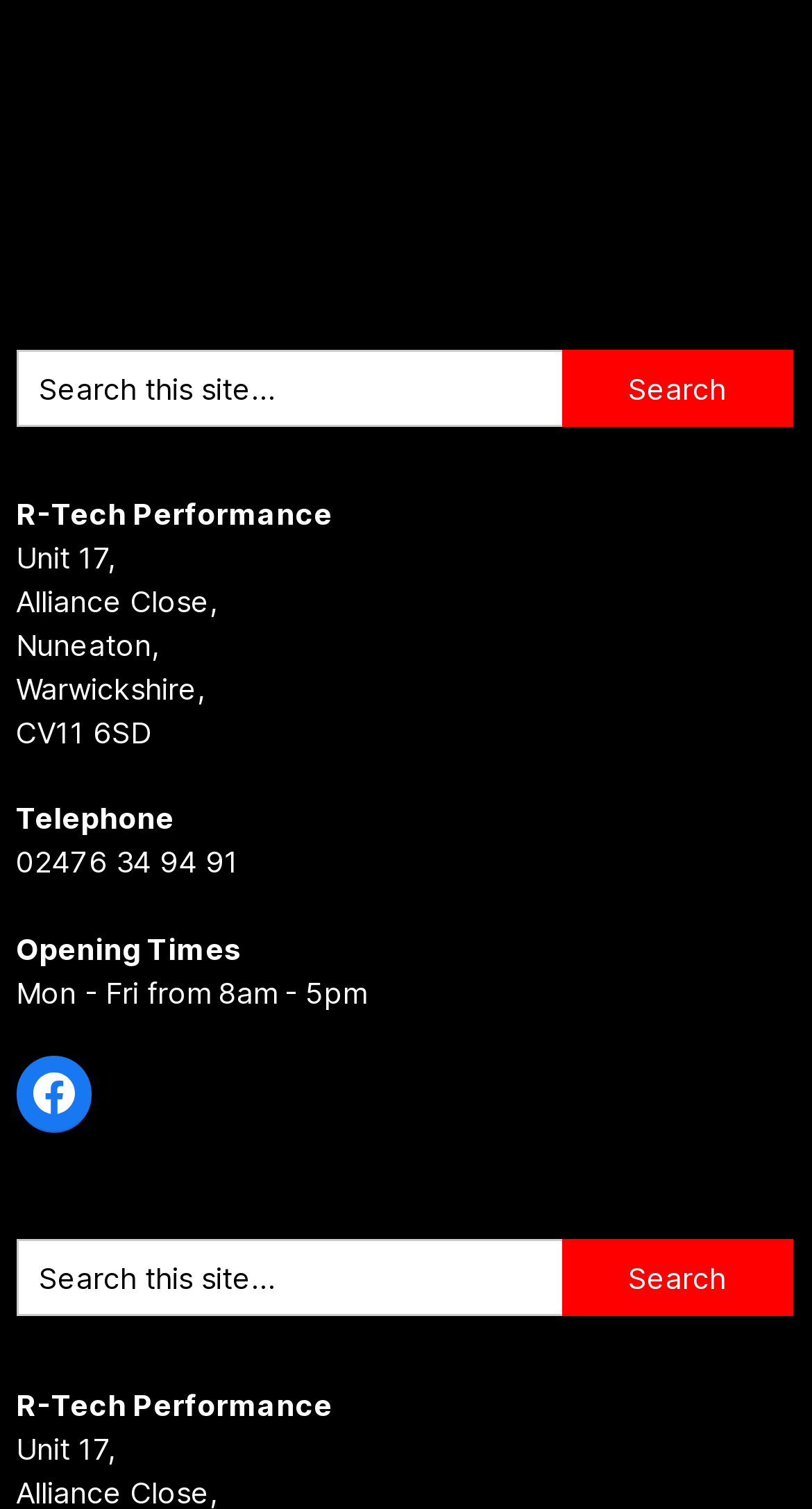What is the address?
Using the image as a reference, deliver a detailed and thorough answer to the question.

The address can be found in the top section of the webpage, listed in multiple lines. It includes the unit number, street name, city, county, and postcode, which are 'Unit 17', 'Alliance Close', 'Nuneaton', 'Warwickshire', and 'CV11 6SD' respectively.